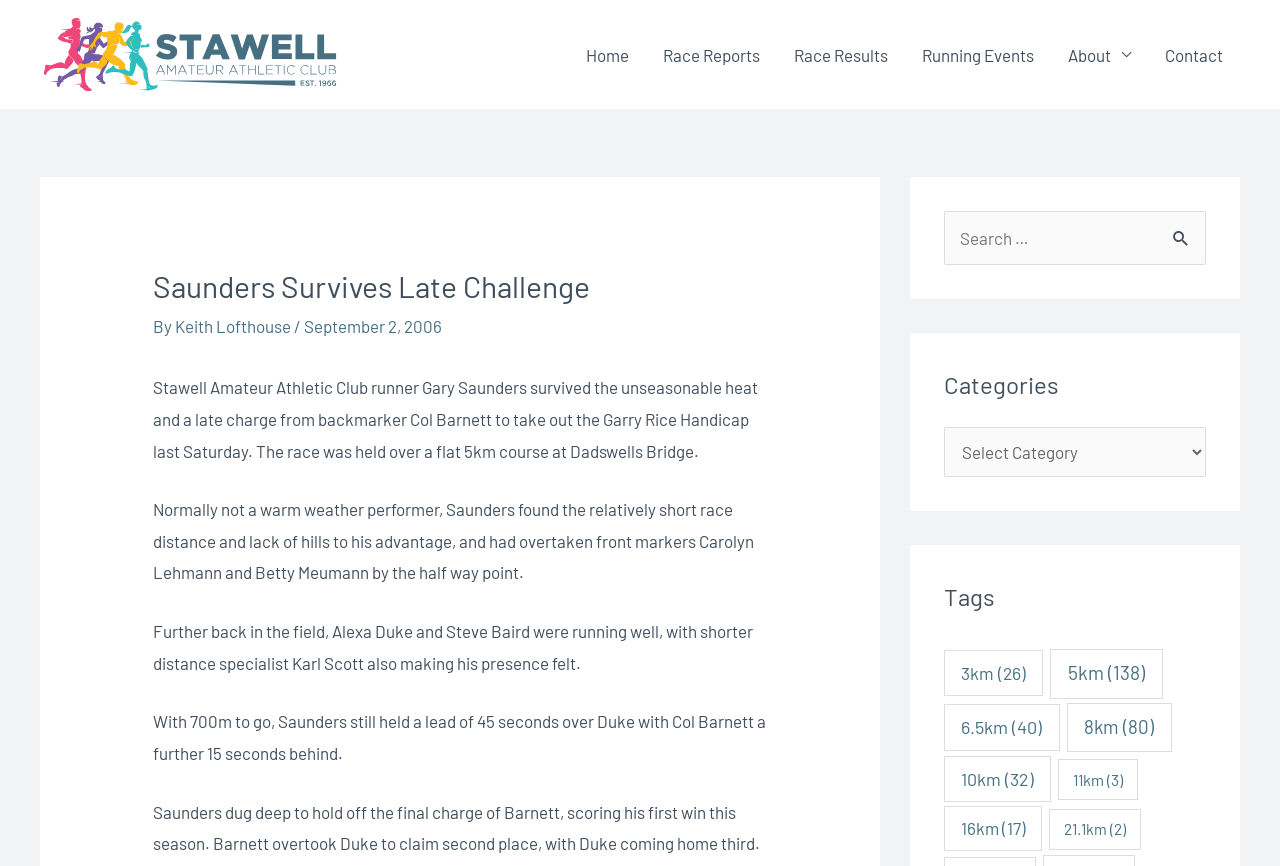How many seconds did Gary Saunders lead by with 700m to go?
Ensure your answer is thorough and detailed.

The answer can be found in the fourth paragraph of the article, which states 'With 700m to go, Saunders still held a lead of 45 seconds over Duke with Col Barnett a further 15 seconds behind.'